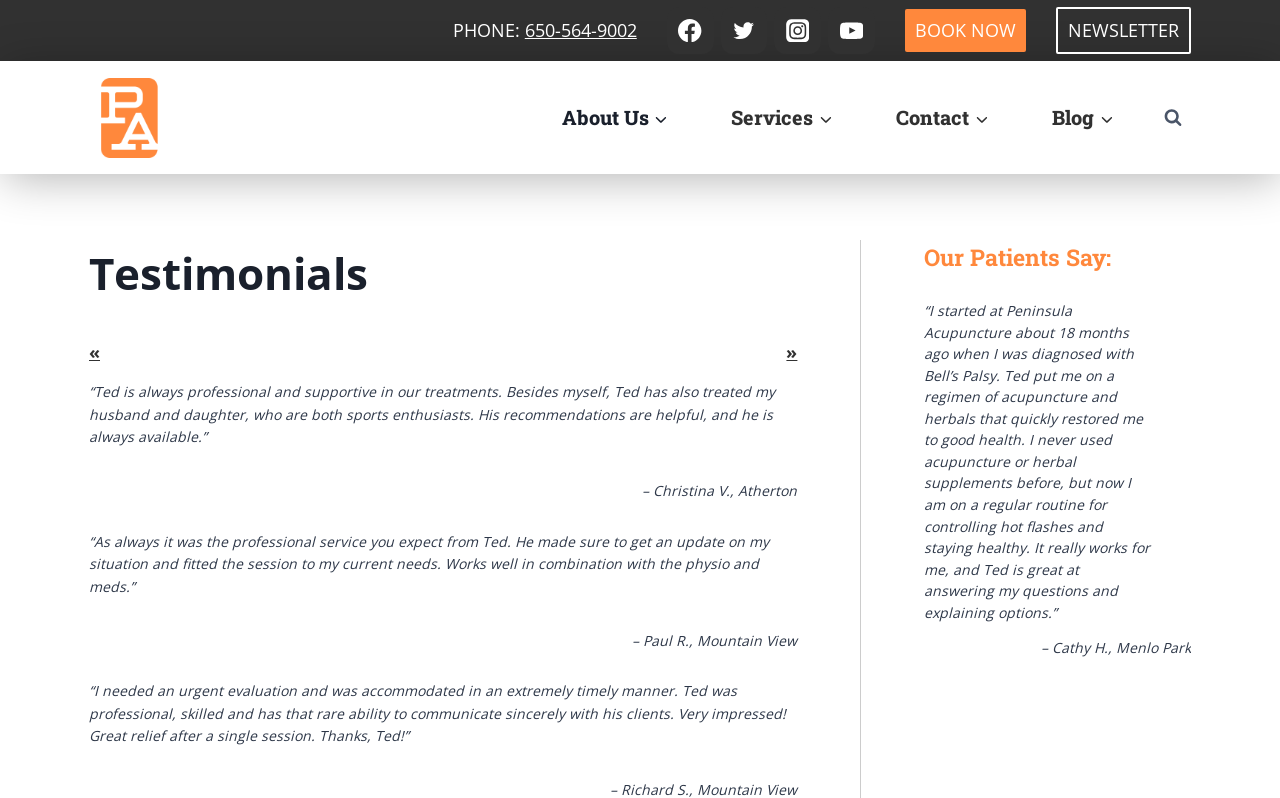Analyze the image and answer the question with as much detail as possible: 
What is the name of the person who wrote the first testimonial?

I found the name by looking at the first blockquote section, where it says 'Ted is always professional and supportive in our treatments...' followed by the name 'Christina V.' and the location 'Atherton'.